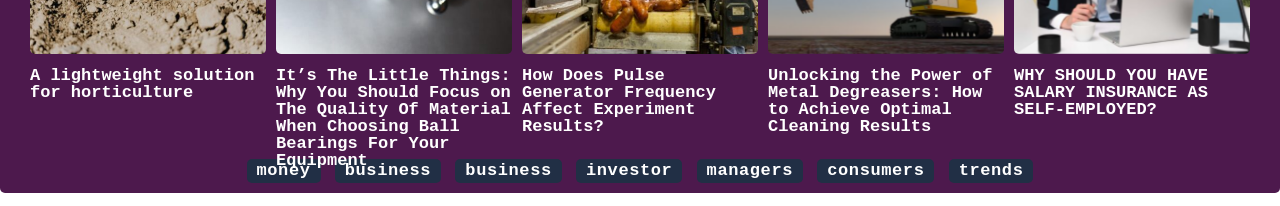Using the information in the image, give a comprehensive answer to the question: 
What is the first link on the webpage about?

The first link on the webpage is labeled 'money', which implies that it is related to financial topics or news. The exact content of the link is not specified, but based on its position and label, it is likely related to money or finance.